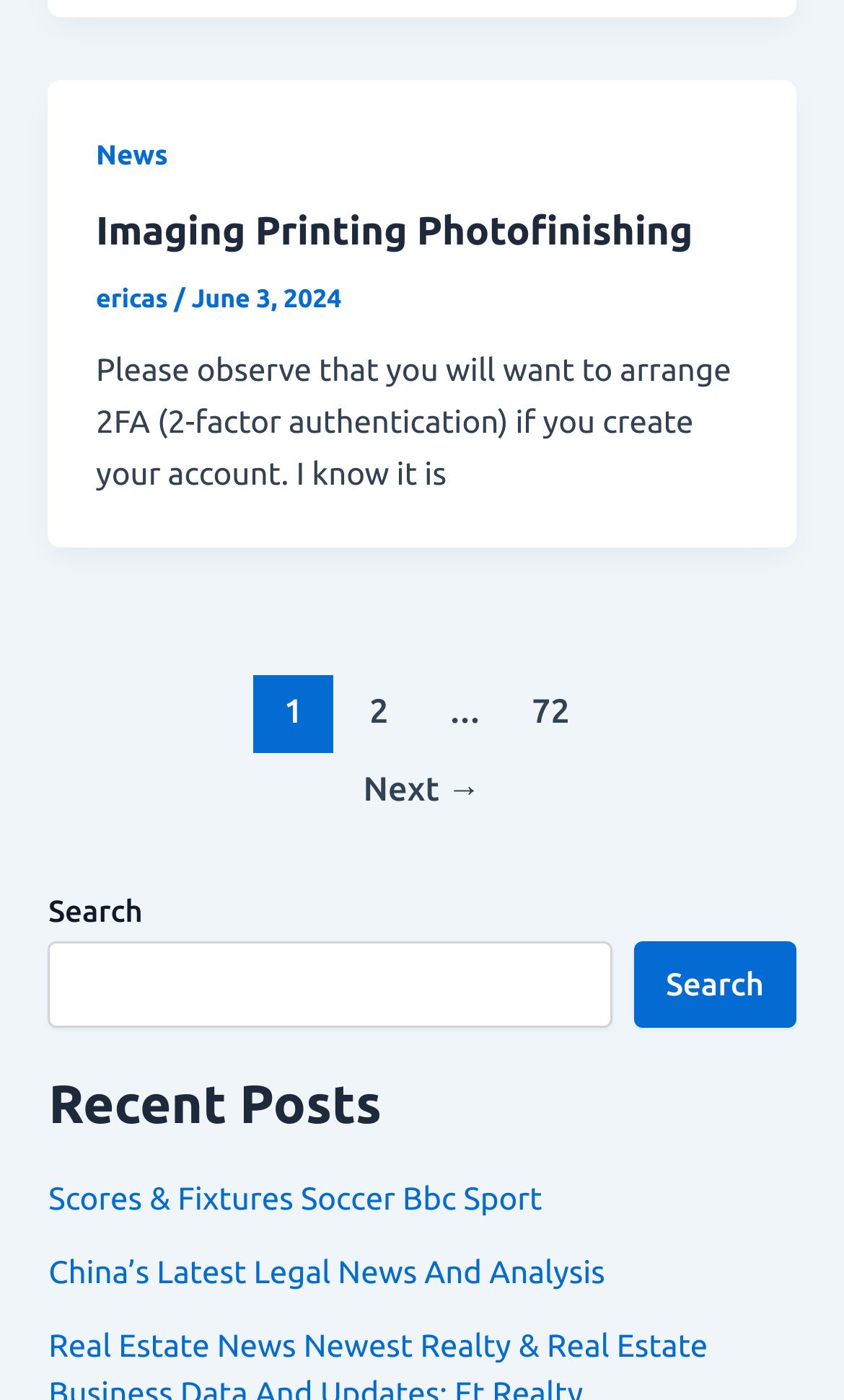Locate the bounding box of the UI element defined by this description: "aria-label="Search Audiobooks"". The coordinates should be given as four float numbers between 0 and 1, formatted as [left, top, right, bottom].

None